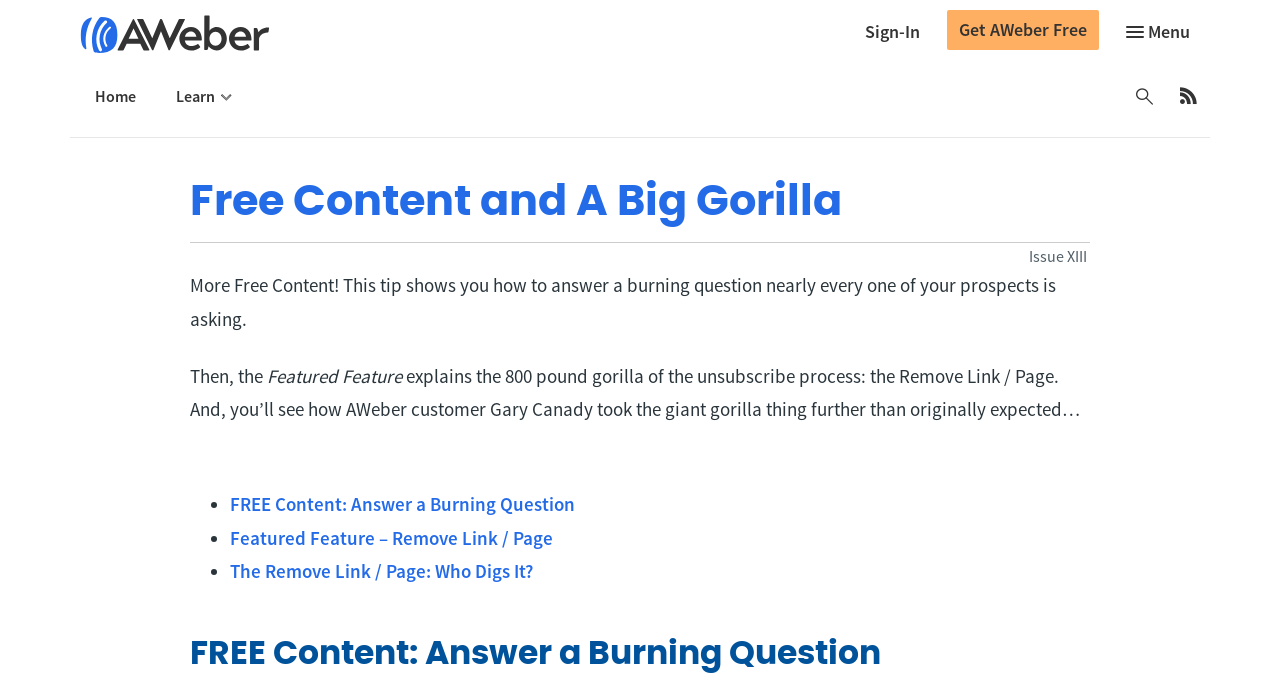Using the provided element description "Get AWeber Free", determine the bounding box coordinates of the UI element.

[0.74, 0.014, 0.859, 0.072]